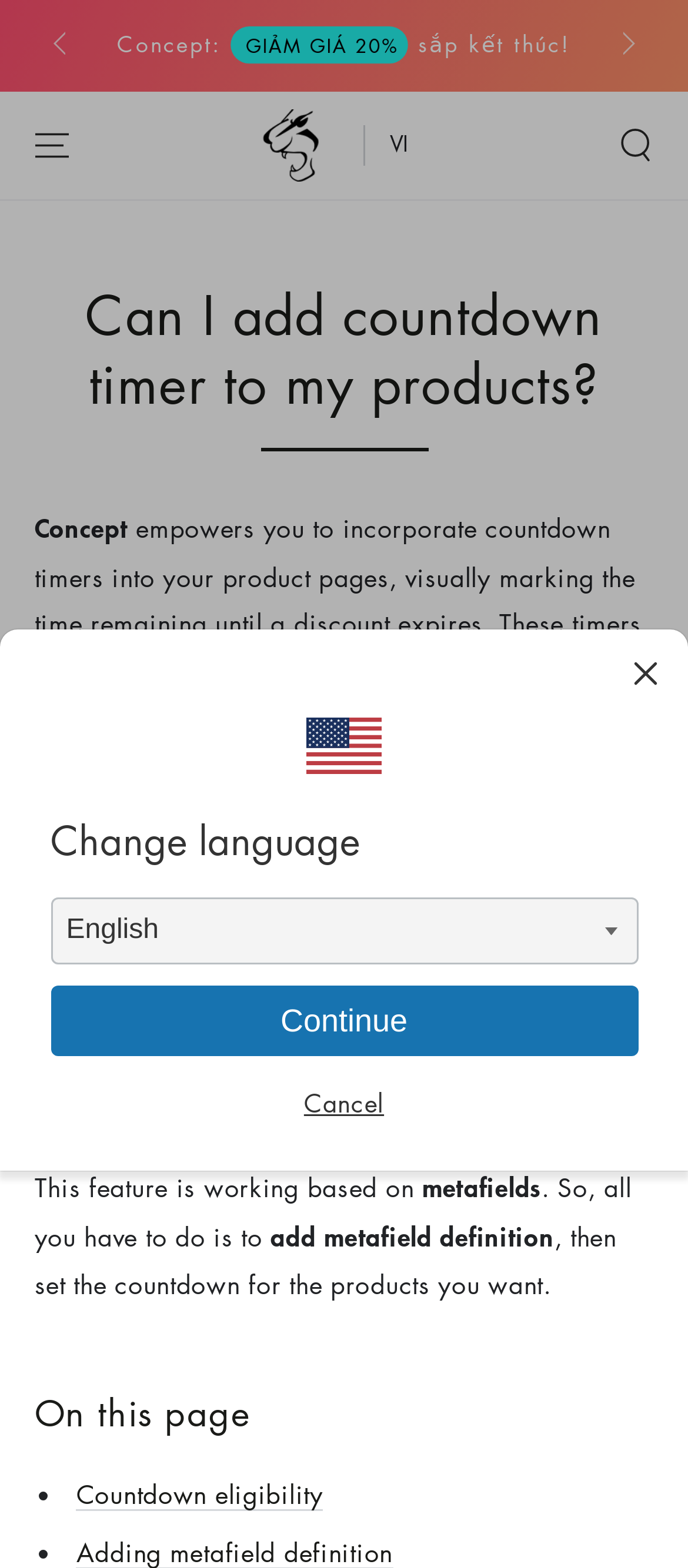Using the webpage screenshot, locate the HTML element that fits the following description and provide its bounding box: "Countdown eligibility".

[0.111, 0.941, 0.47, 0.964]